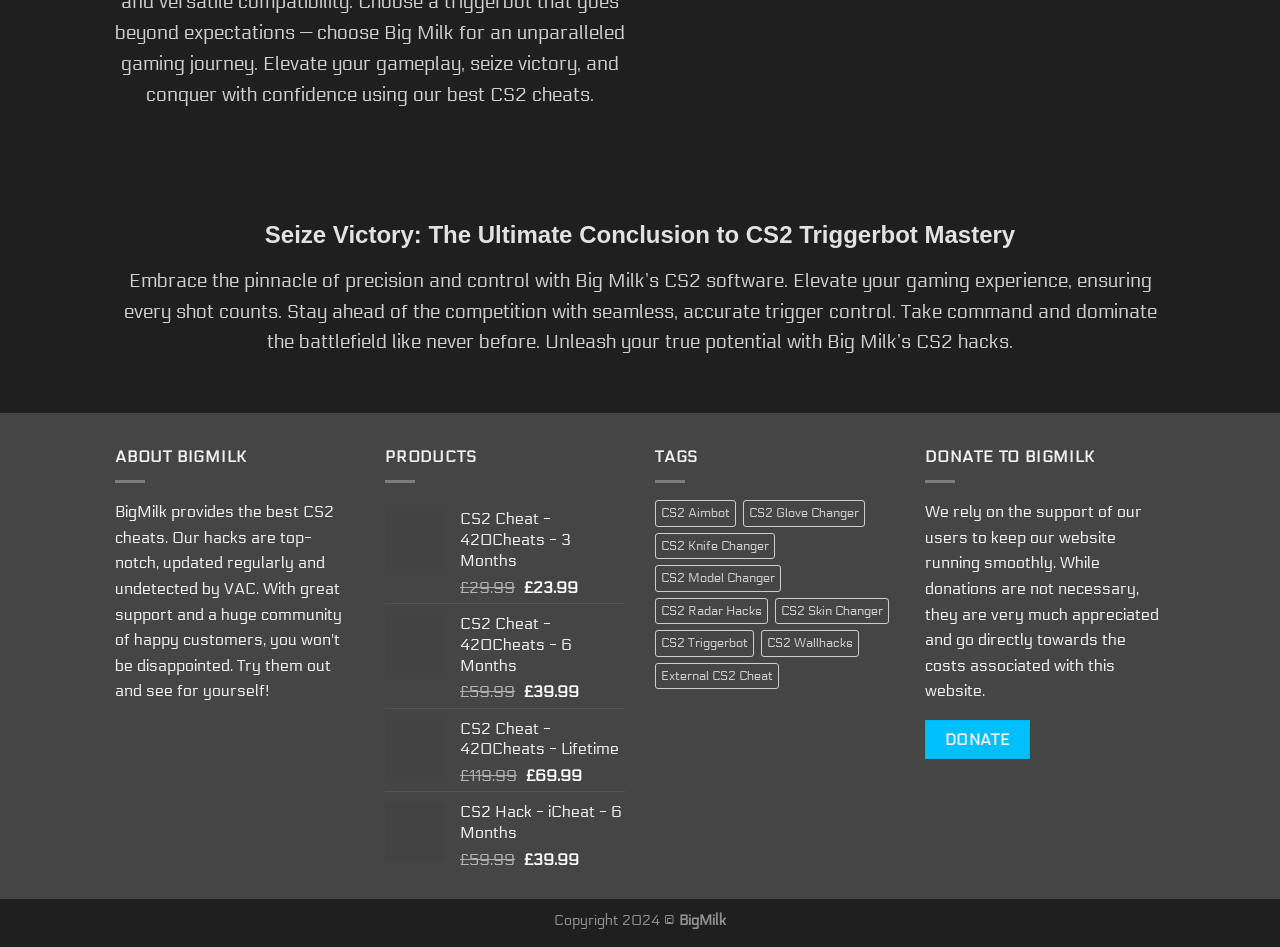Please specify the bounding box coordinates of the region to click in order to perform the following instruction: "View the 'CS2 Triggerbot' products".

[0.512, 0.665, 0.589, 0.693]